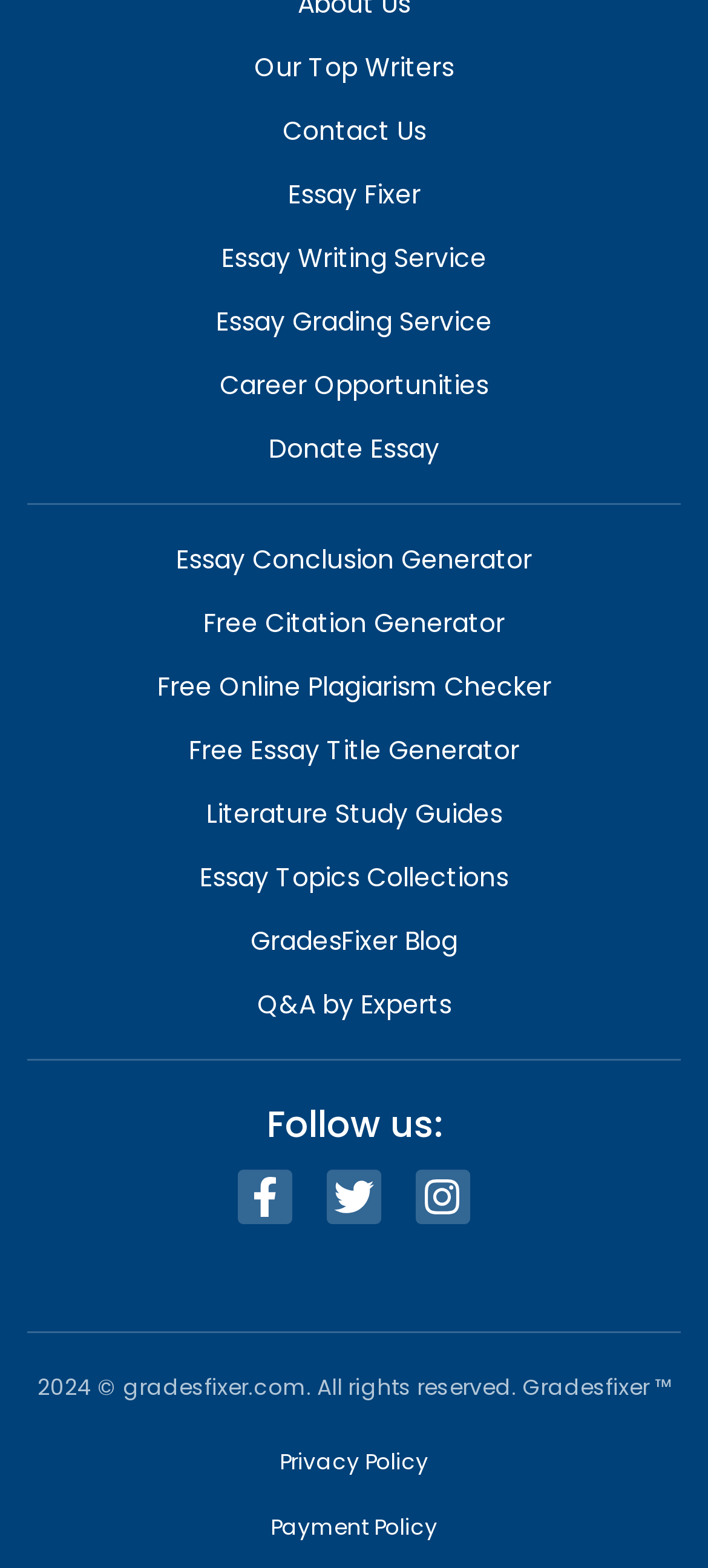From the webpage screenshot, identify the region described by Essay Fixer. Provide the bounding box coordinates as (top-left x, top-left y, bottom-right x, bottom-right y), with each value being a floating point number between 0 and 1.

[0.406, 0.112, 0.594, 0.135]